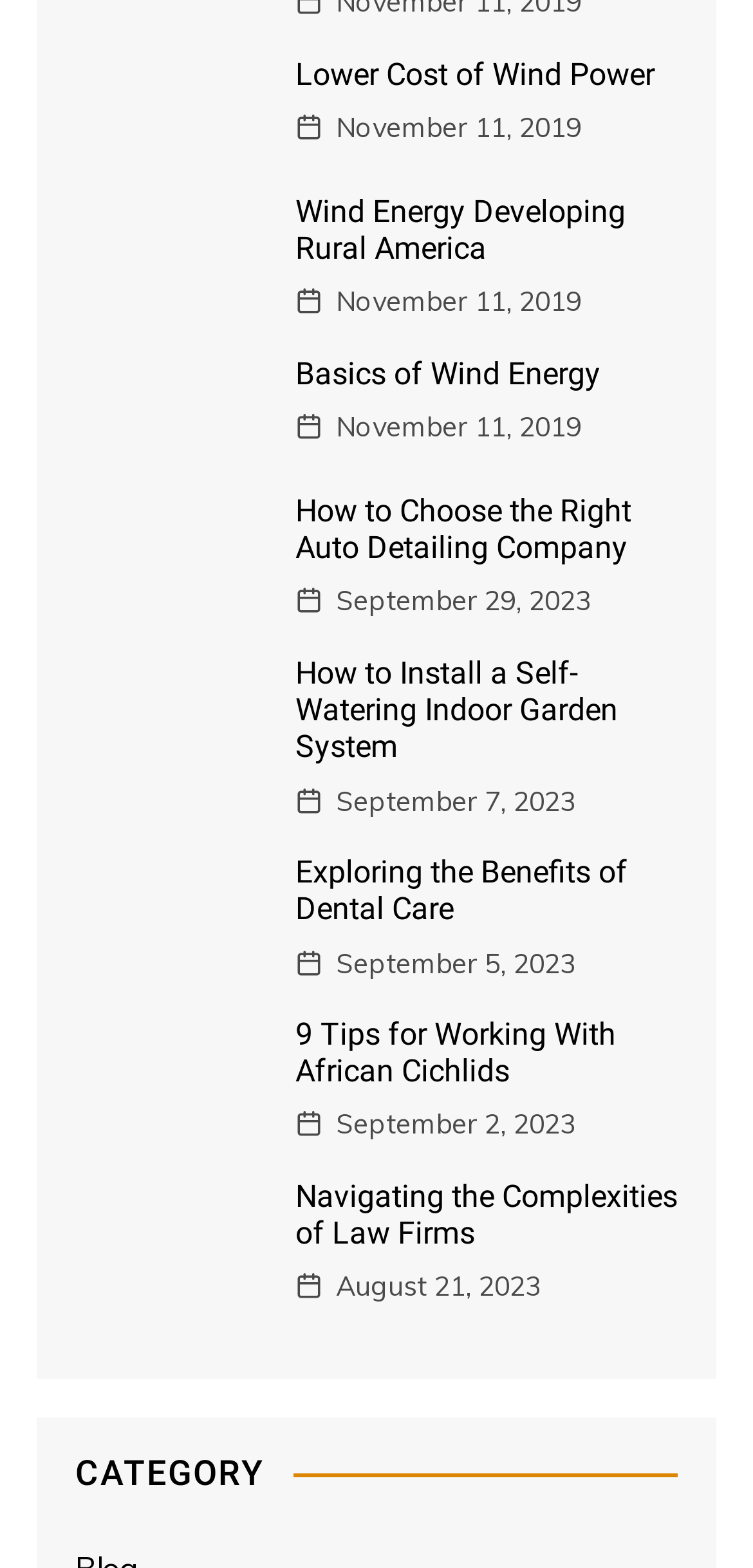What is the topic of the first article?
Using the image, provide a concise answer in one word or a short phrase.

Lower Cost of Wind Power